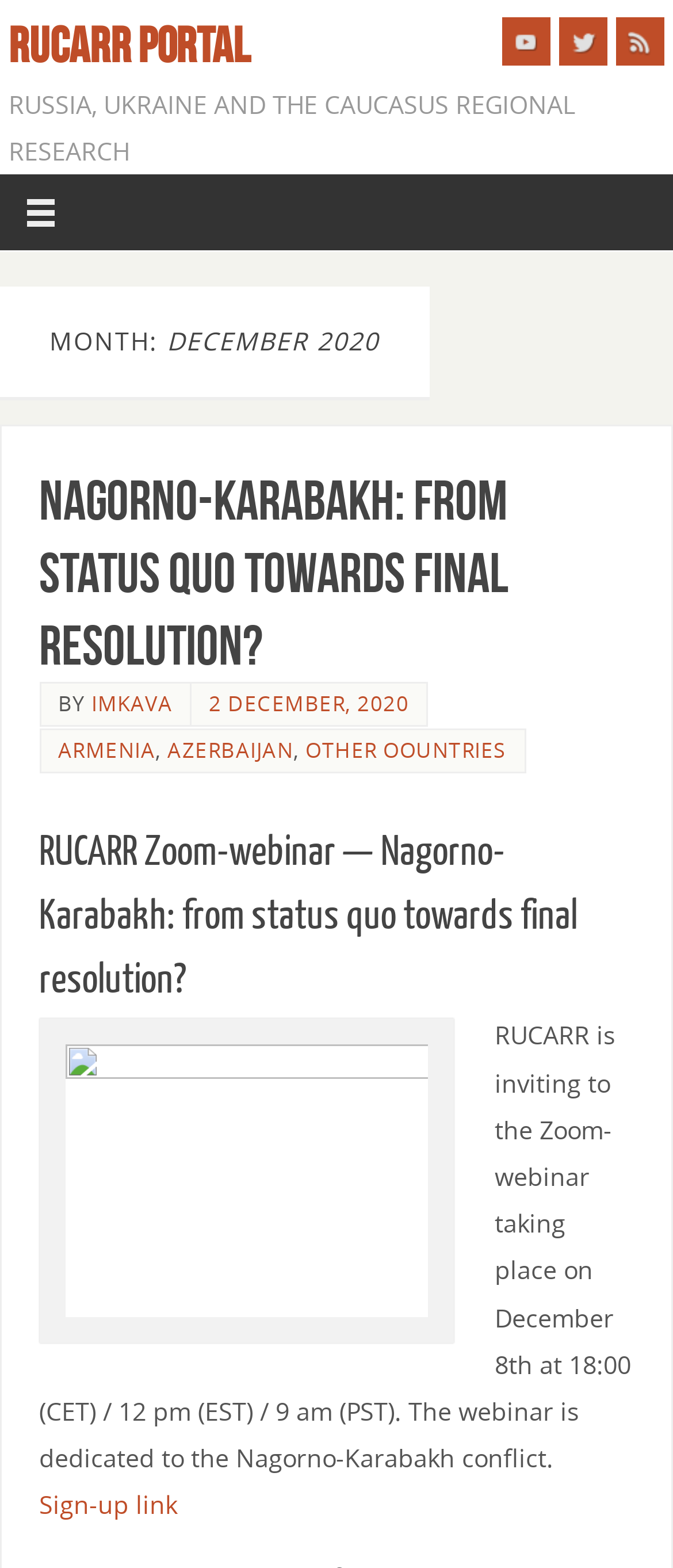From the screenshot, find the bounding box of the UI element matching this description: "2 December, 2020". Supply the bounding box coordinates in the form [left, top, right, bottom], each a float between 0 and 1.

[0.31, 0.439, 0.608, 0.458]